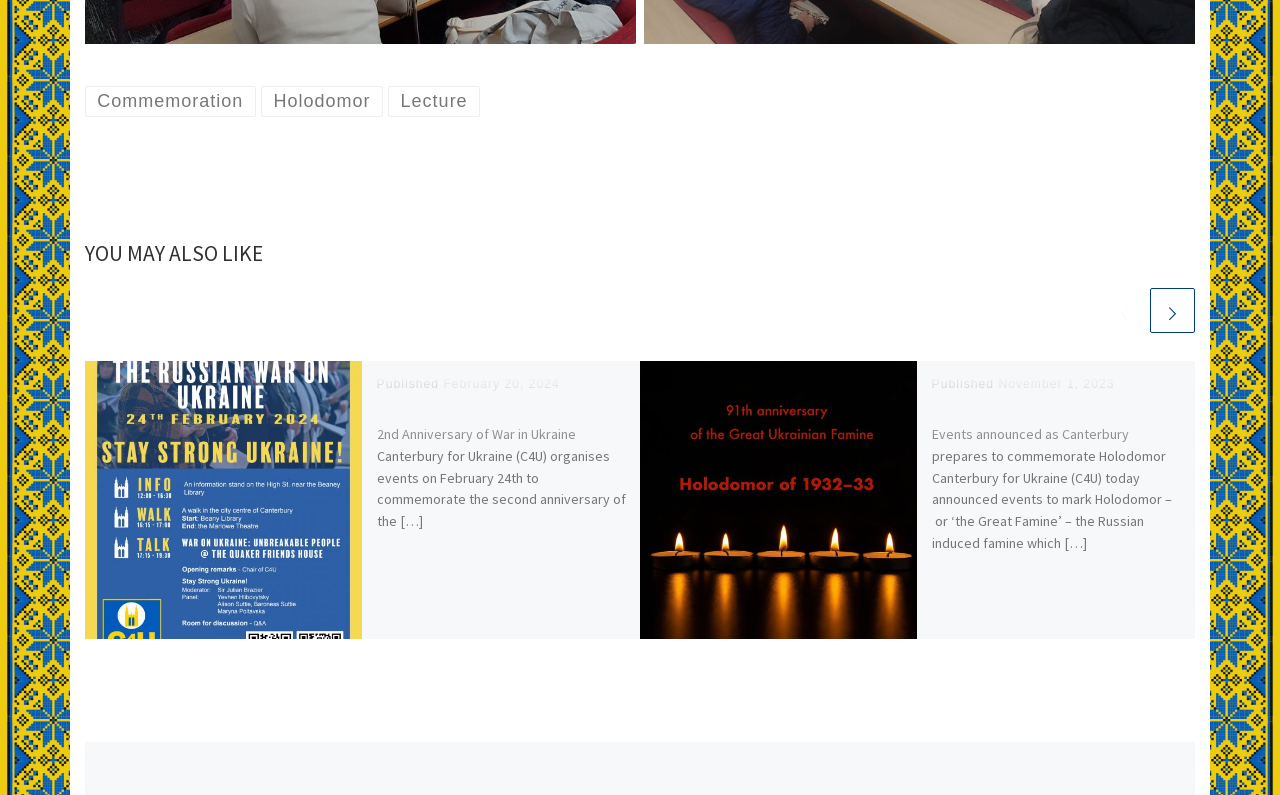Determine the bounding box coordinates (top-left x, top-left y, bottom-right x, bottom-right y) of the UI element described in the following text: Lecture

[0.303, 0.108, 0.375, 0.147]